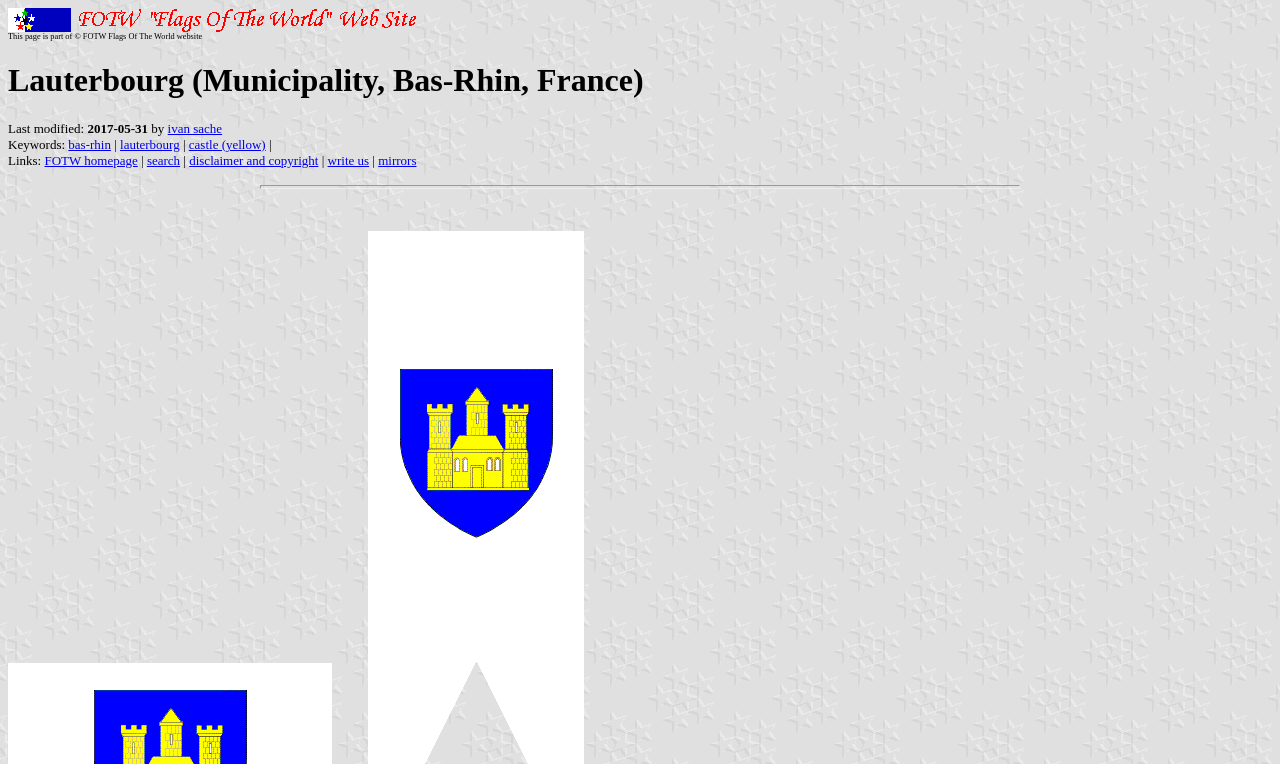Extract the bounding box coordinates for the UI element described by the text: "FOTW homepage". The coordinates should be in the form of [left, top, right, bottom] with values between 0 and 1.

[0.035, 0.2, 0.108, 0.22]